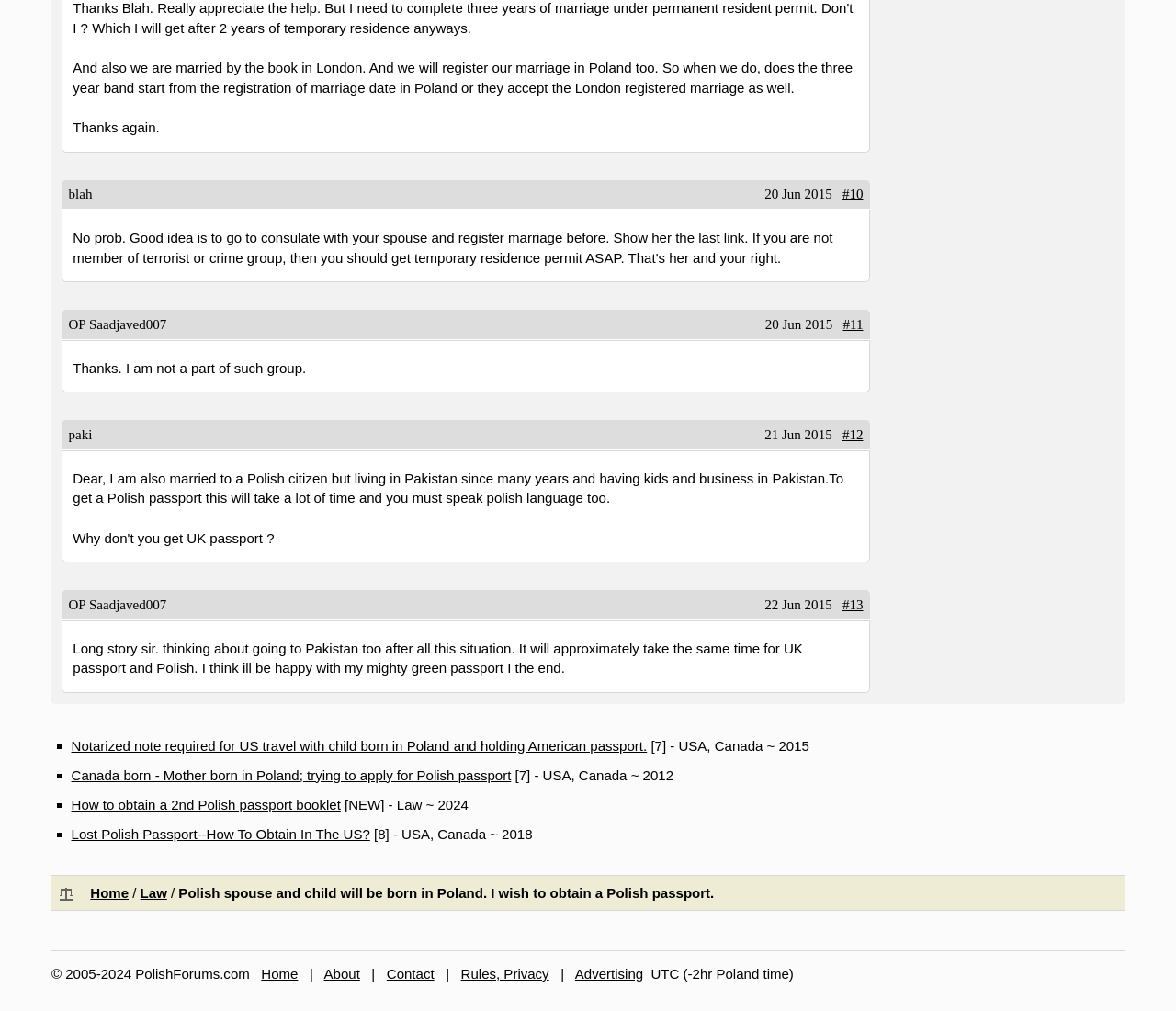Please identify the bounding box coordinates of the element's region that should be clicked to execute the following instruction: "Click the link 'Rules, Privacy'". The bounding box coordinates must be four float numbers between 0 and 1, i.e., [left, top, right, bottom].

[0.392, 0.955, 0.467, 0.971]